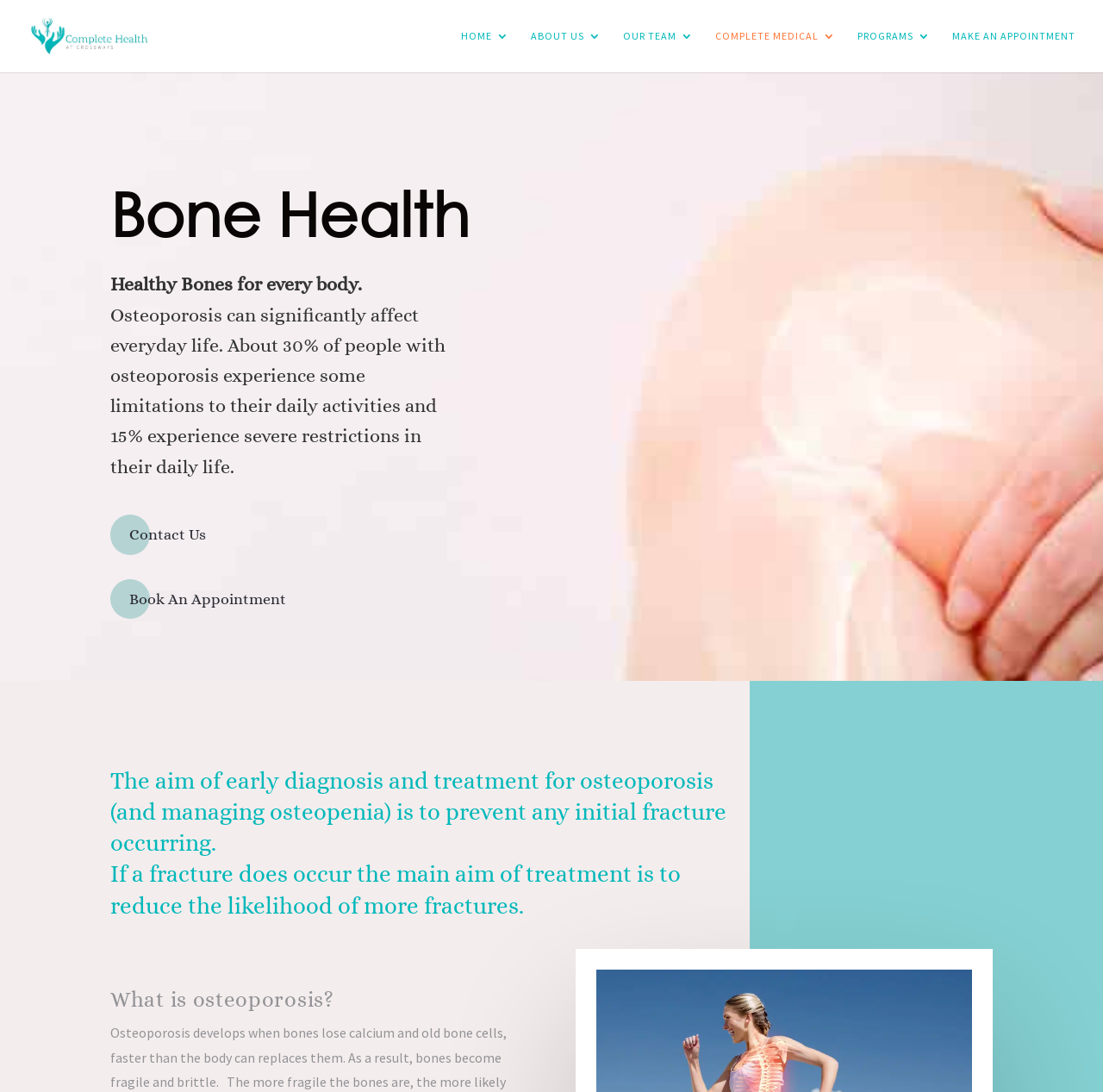Reply to the question with a brief word or phrase: How many headings are on this webpage?

2